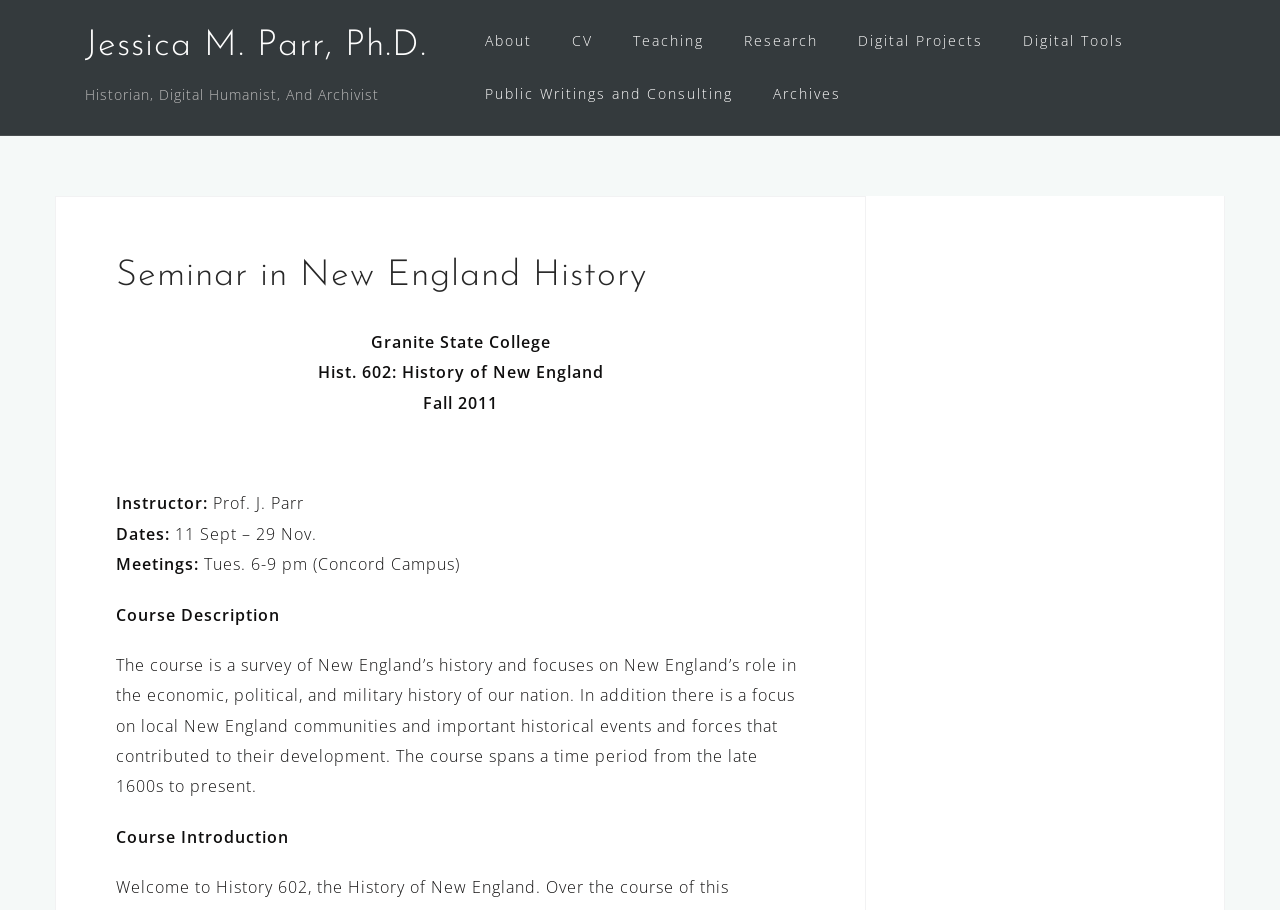Determine the bounding box coordinates for the area you should click to complete the following instruction: "view the CV".

[0.447, 0.027, 0.463, 0.063]